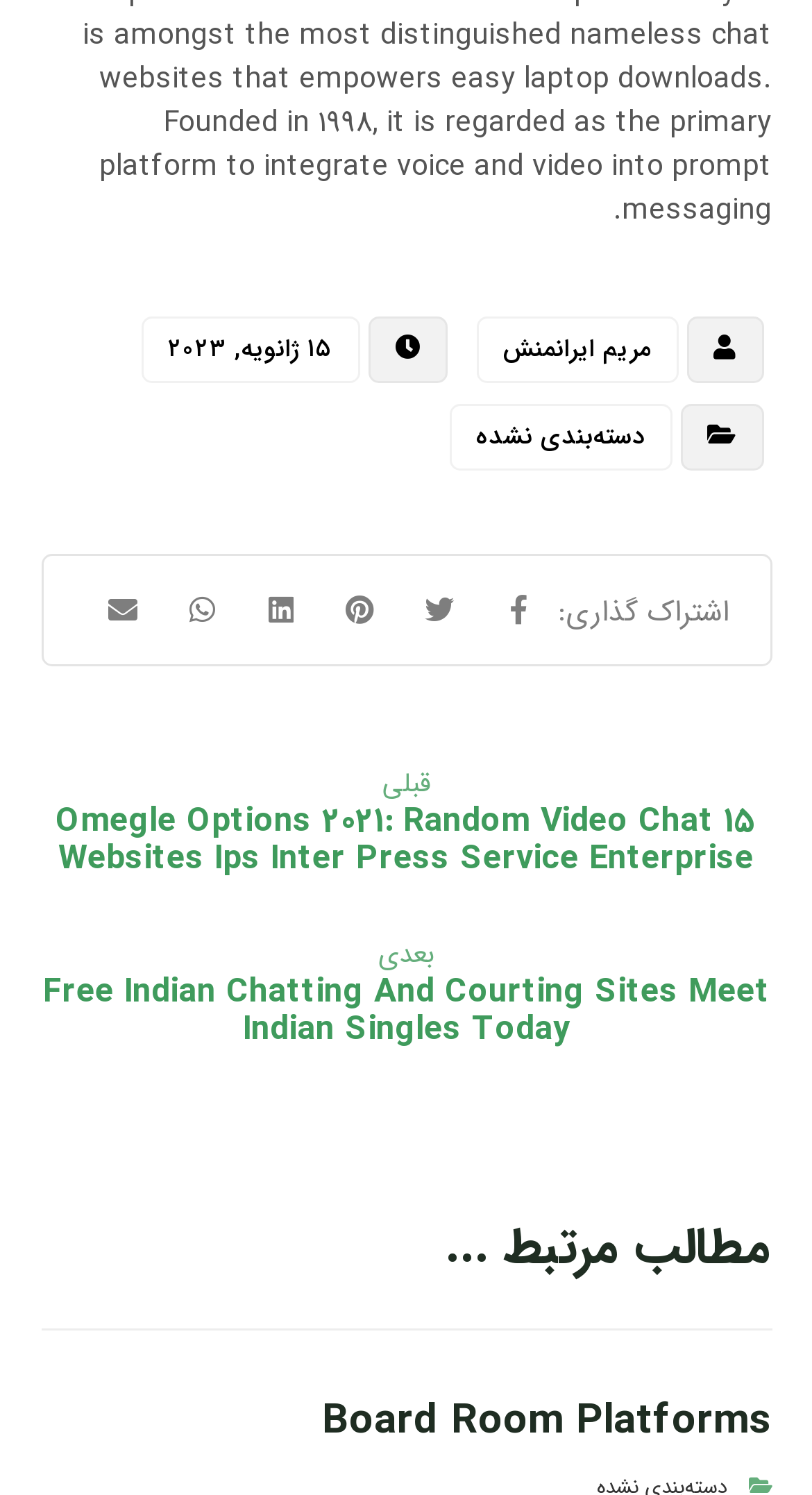How many related links are listed under 'مطالب مرتبط…'?
Using the image as a reference, answer the question with a short word or phrase.

1